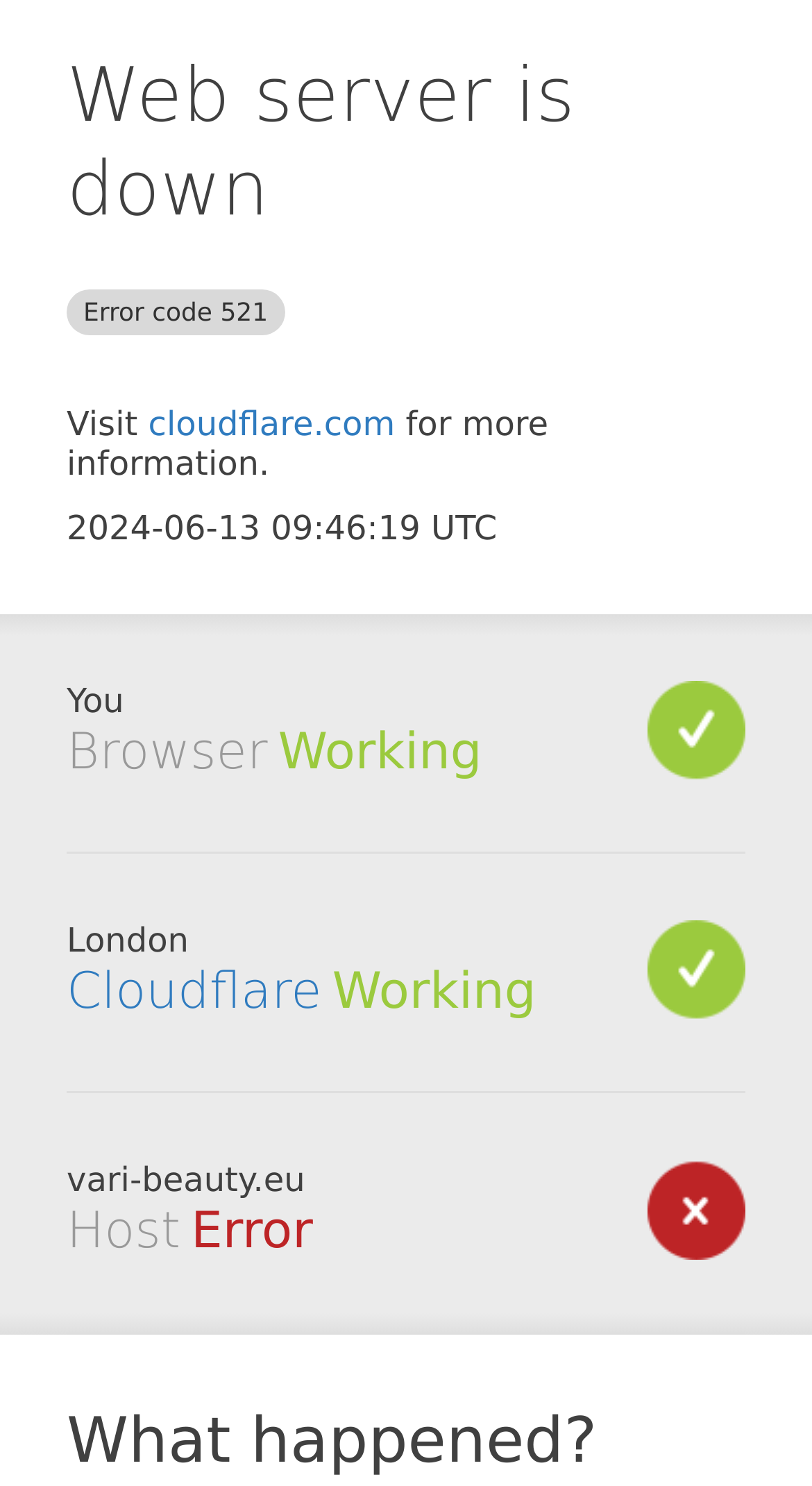Answer the question briefly using a single word or phrase: 
What is the current status of Cloudflare?

Working